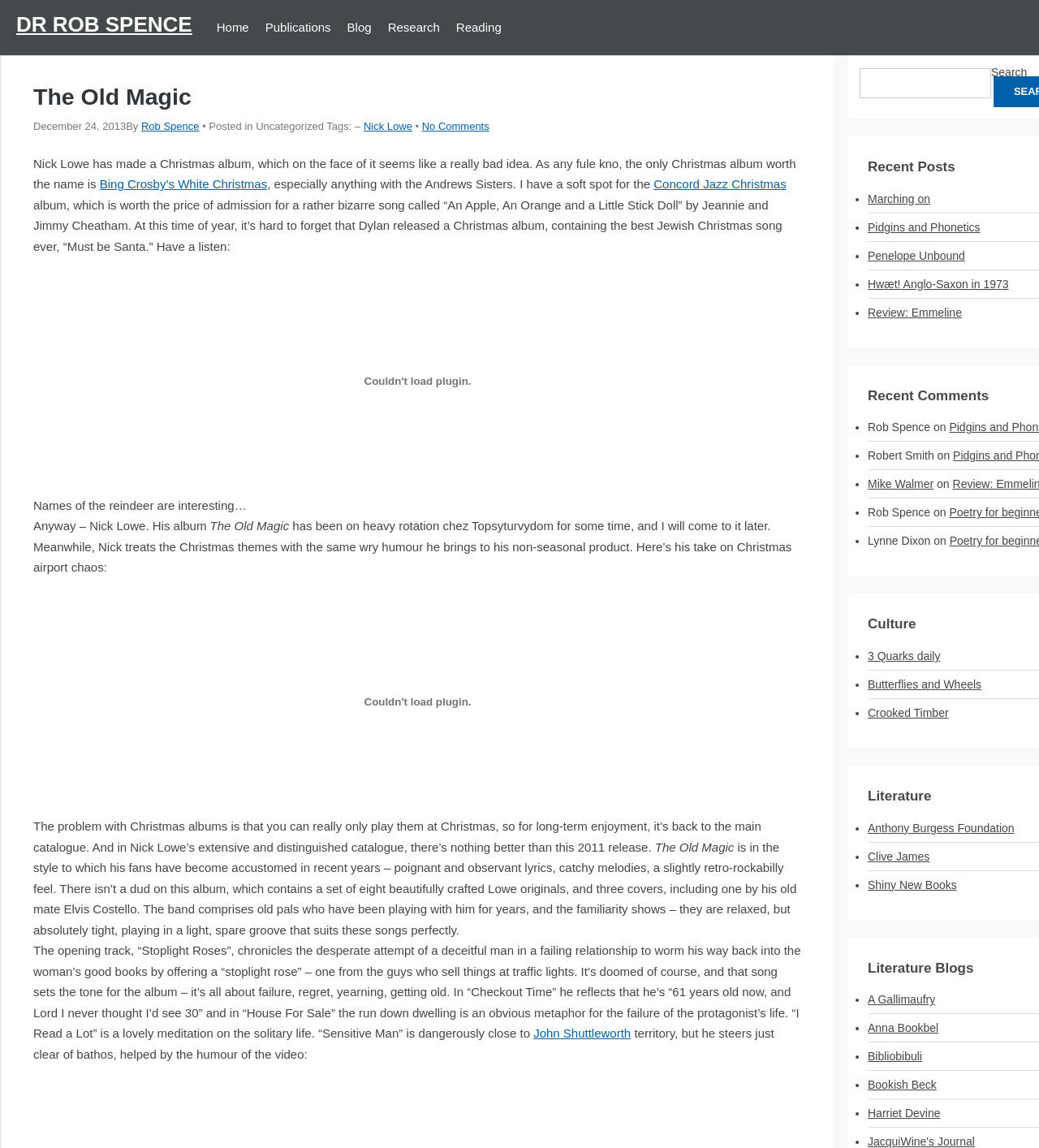What is the name of the song that Nick Lowe reflects on being 61 years old?
Using the visual information, reply with a single word or short phrase.

Checkout Time